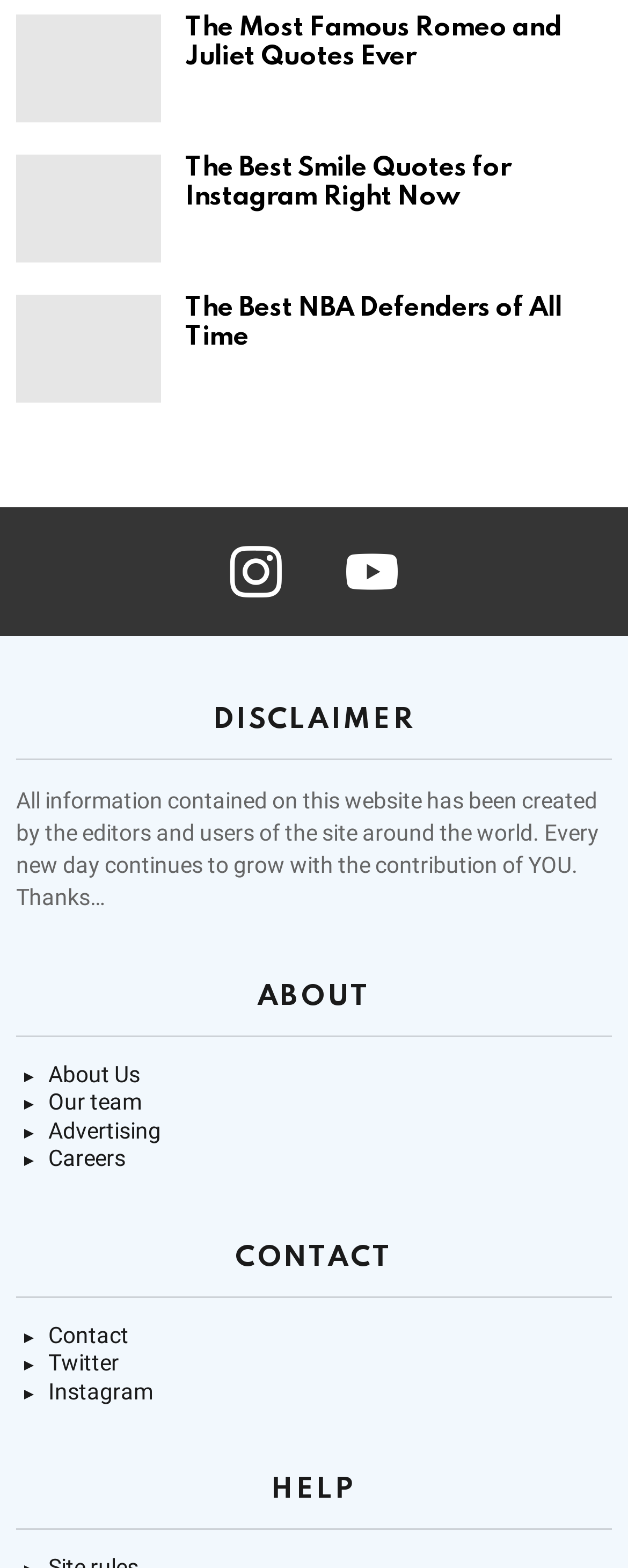How many social media links are present?
Refer to the image and offer an in-depth and detailed answer to the question.

There are three social media links present on the webpage, namely Instagram, YouTube, and Twitter, which can be found at the bottom of the page.